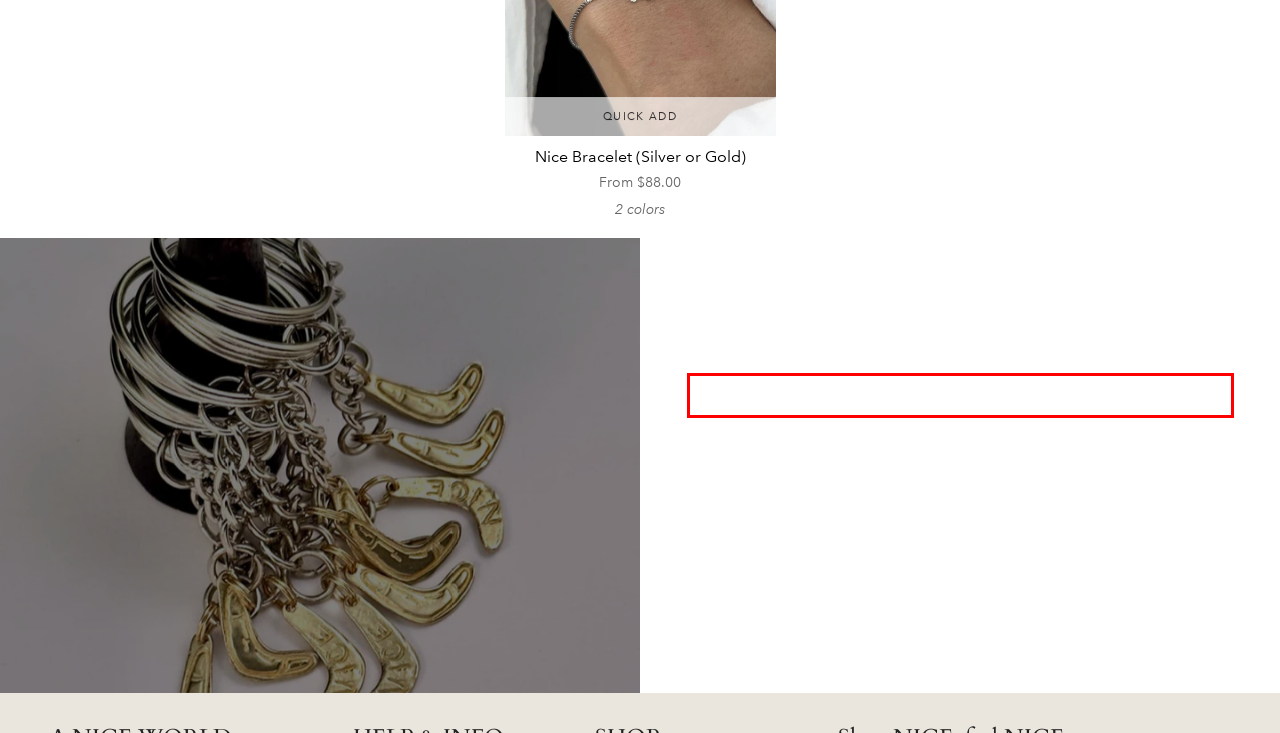Your task is to recognize and extract the text content from the UI element enclosed in the red bounding box on the webpage screenshot.

Subscribe to receive special offers, automatic entry into giveaways and Nice News now and then. Always free, cancel any time.